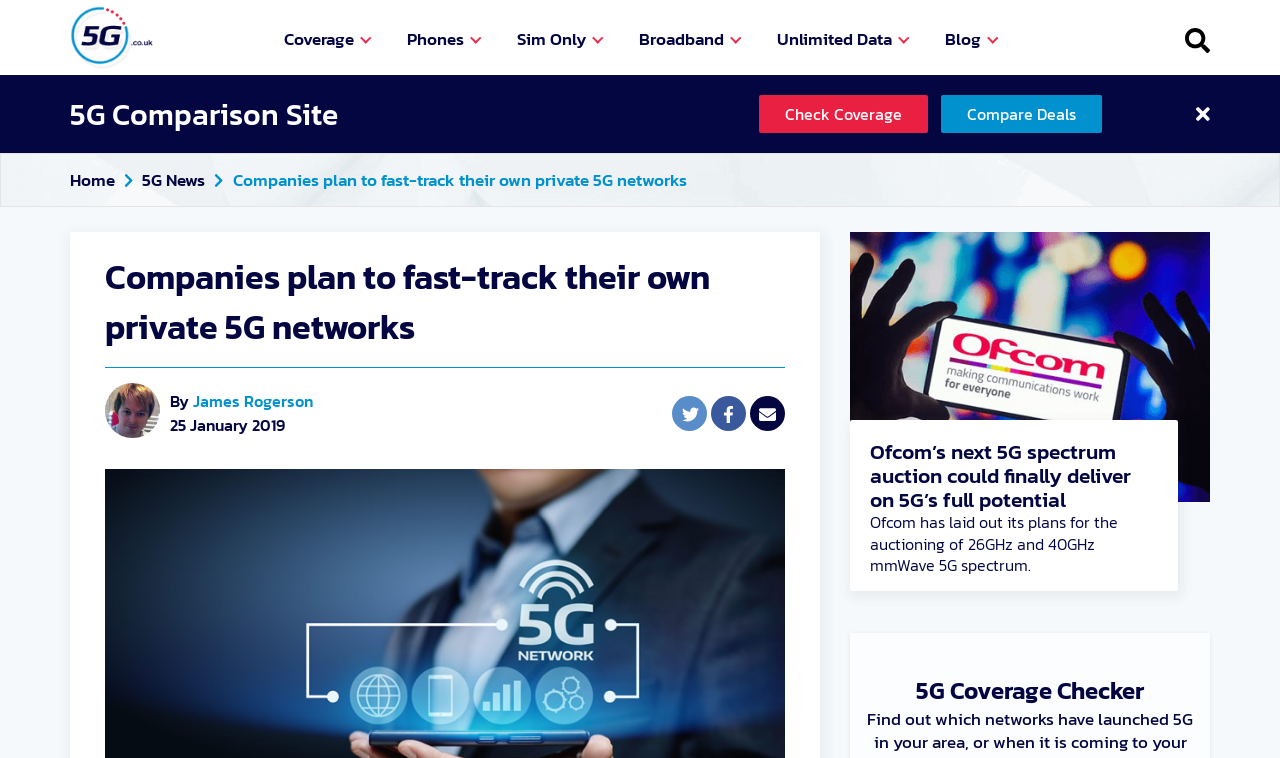Extract the main title from the webpage and generate its text.

Companies plan to fast-track their own private 5G networks